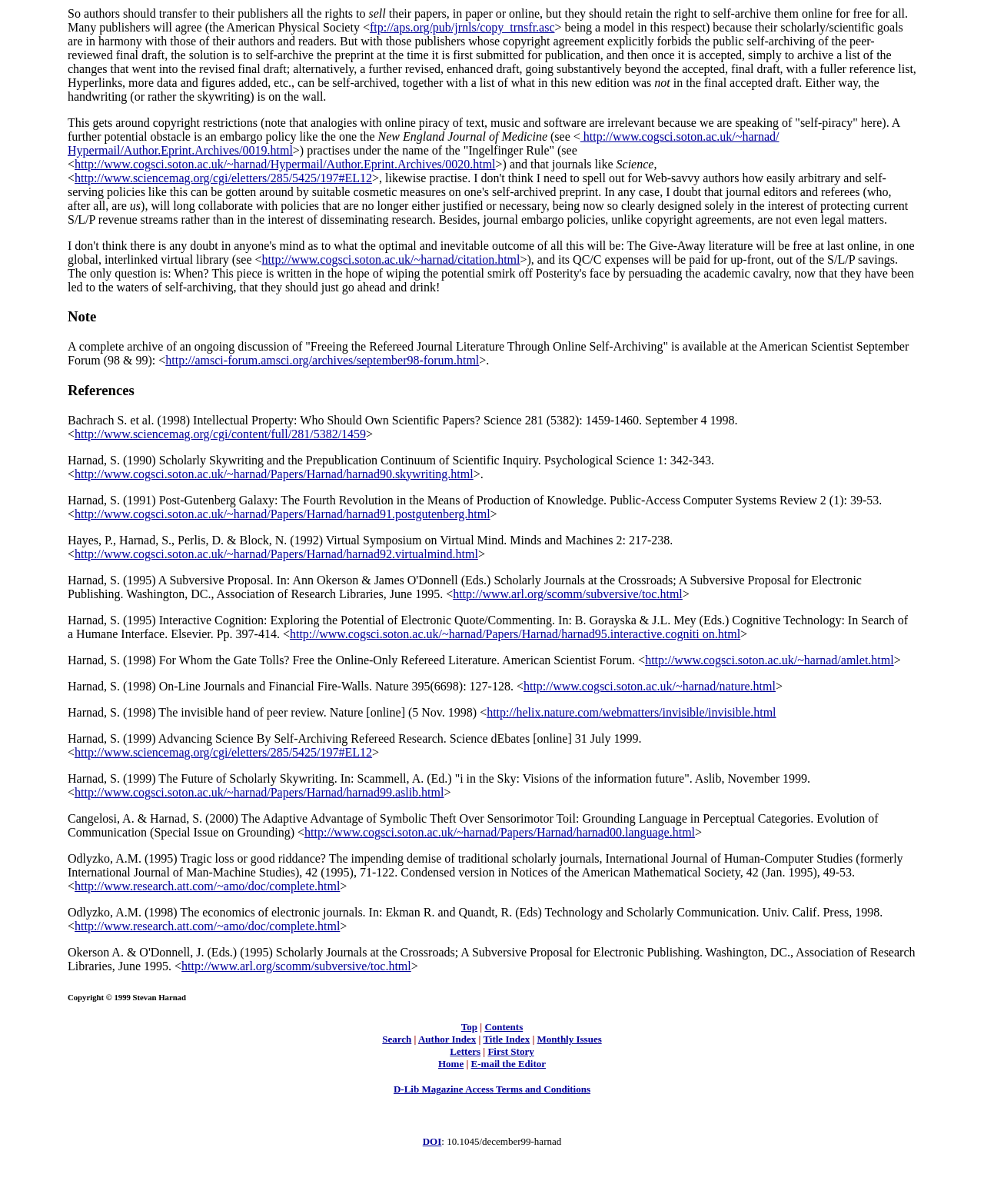Identify the bounding box coordinates for the element you need to click to achieve the following task: "follow the link to American Scientist September Forum". Provide the bounding box coordinates as four float numbers between 0 and 1, in the form [left, top, right, bottom].

[0.168, 0.294, 0.487, 0.305]